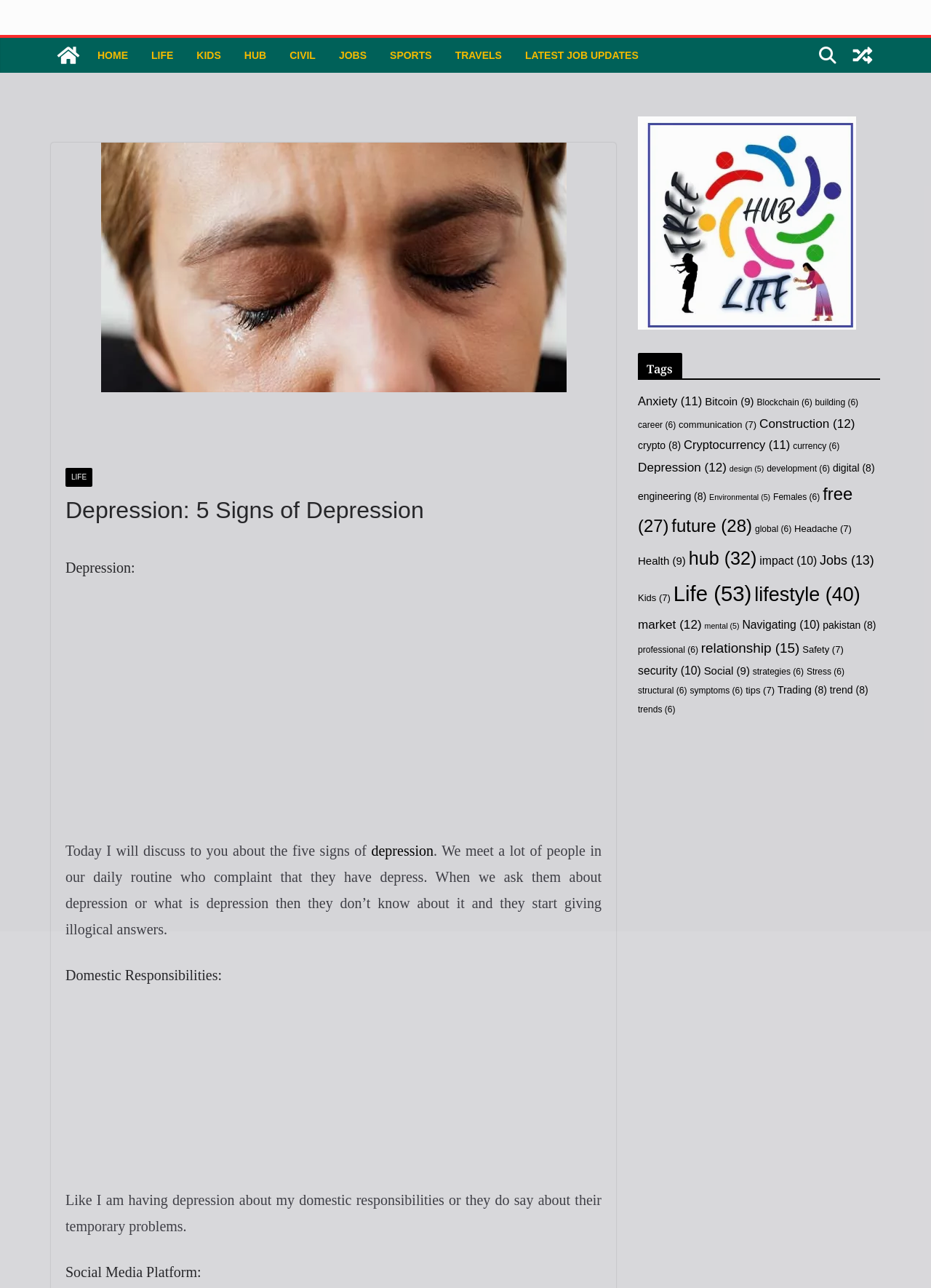Identify the bounding box coordinates of the region that needs to be clicked to carry out this instruction: "Explore 'LATEST JOB UPDATES'". Provide these coordinates as four float numbers ranging from 0 to 1, i.e., [left, top, right, bottom].

[0.564, 0.035, 0.686, 0.051]